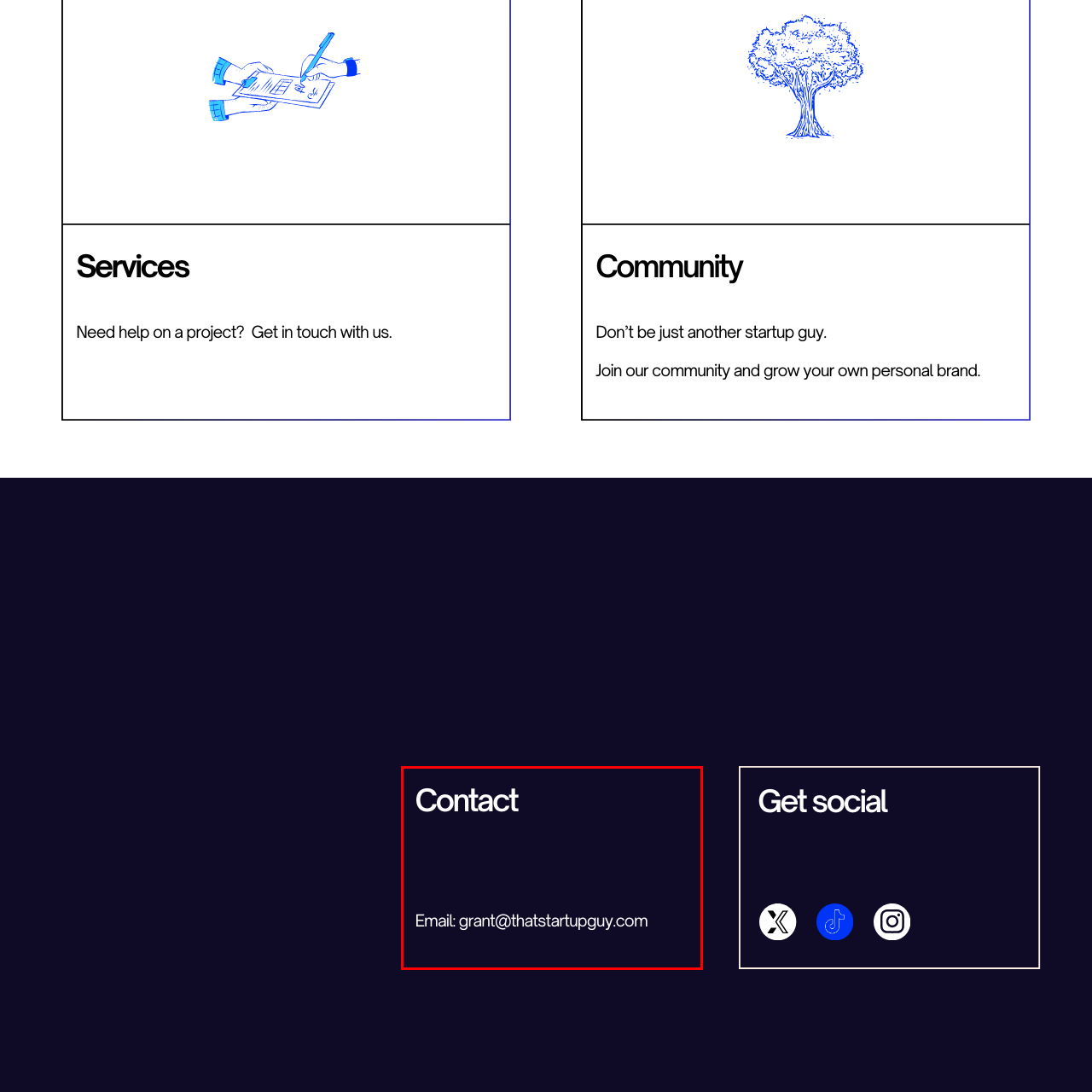Provide a comprehensive description of the image highlighted within the red bounding box.

The image prominently features a stylish contact section set against a dark background. At the top, the bold word "Contact" is displayed in a modern, eye-catching font, inviting viewers to connect. Below this, the text provides an email address, "grant@thatstartupguy.com," clearly stated in a simpler, yet readable style. This concise layout emphasizes accessibility and encourages communication, making it easy for potential clients or collaborators to reach out. The overall design reflects a professional yet inviting aesthetic, suitable for a startup or creative business.